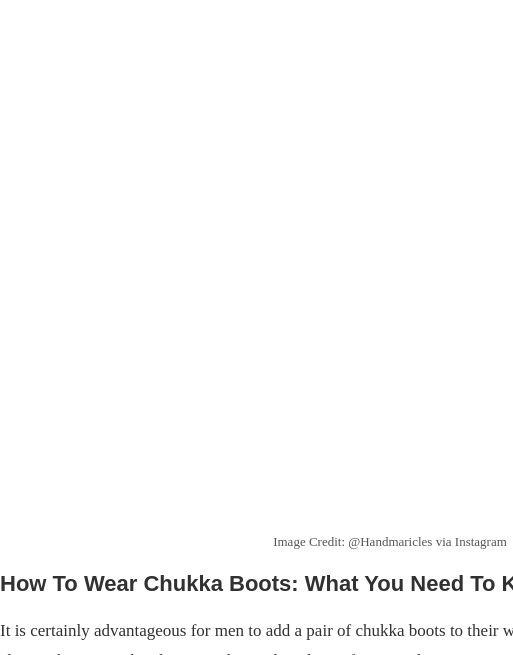Craft a descriptive caption that covers all aspects of the image.

This image features a pair of ASOS DESIGN desert chukka boots, elegantly crafted in stone suede with leather details. The stylish footwear is presented against a clean backdrop, emphasizing its design and texture. Below the image, a caption invites viewers to learn more about how to wear chukka boots, suggesting they are a fashionable addition to any man's wardrobe. Accompanying the image is a call-to-action button labeled "Buy Now," prompting interested buyers to make a purchase. The overall aesthetic is modern and appealing, highlighting the versatility of chukka boots in contemporary fashion.